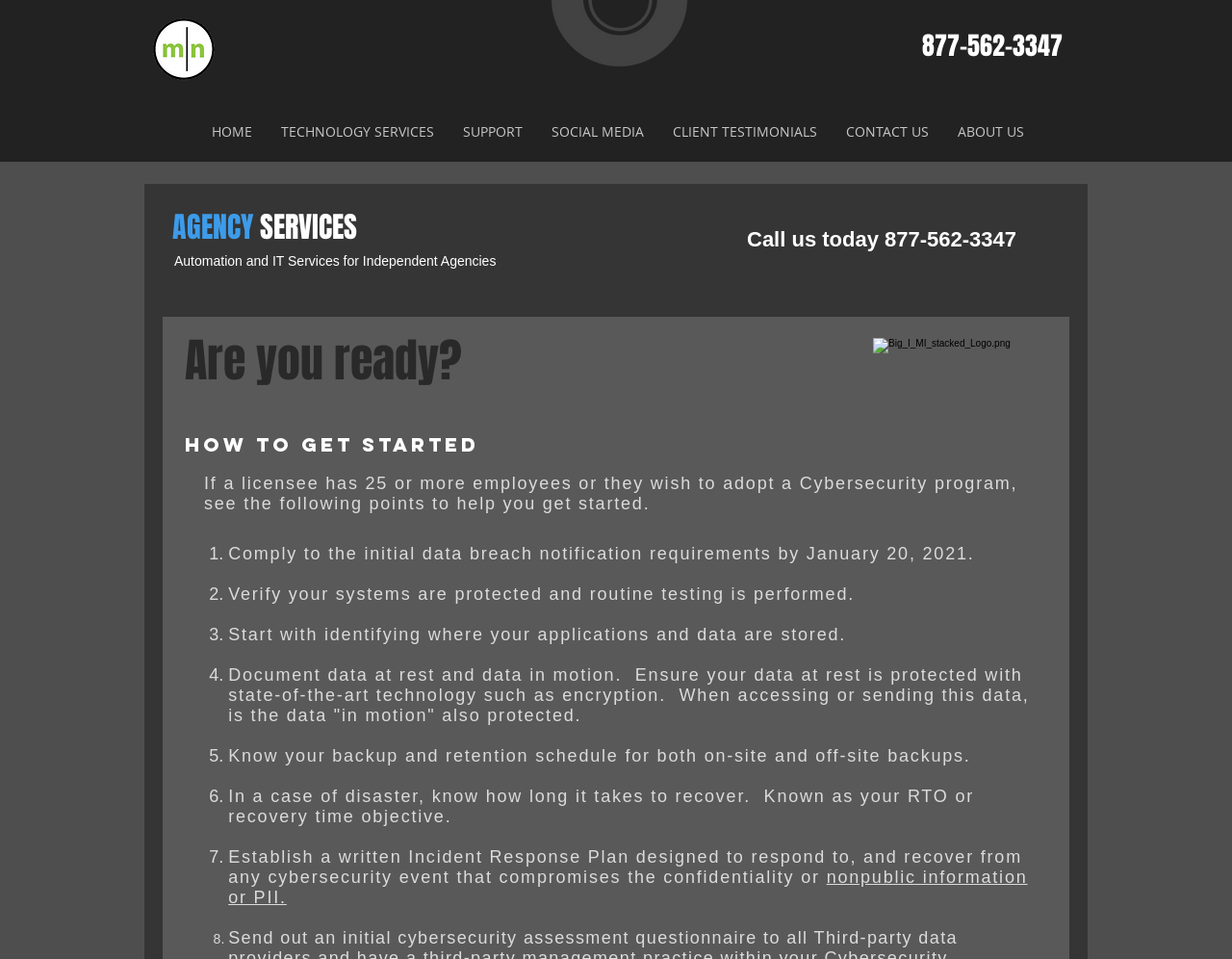Locate the bounding box coordinates of the clickable region to complete the following instruction: "Click on the link to Charities that help."

None